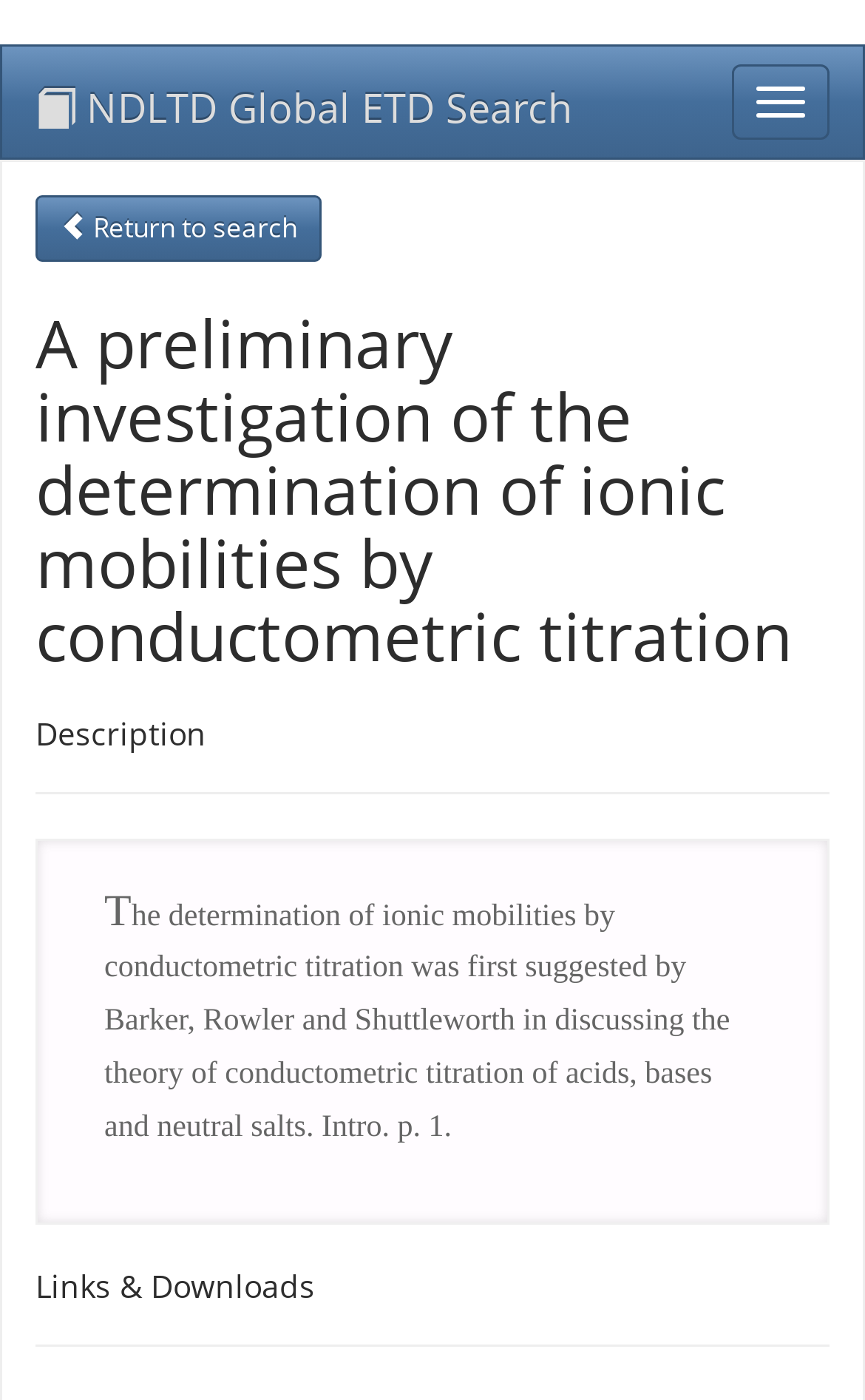Please reply with a single word or brief phrase to the question: 
What is the topic of the description?

ionic mobilities